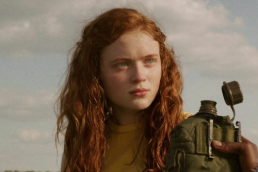Create a detailed narrative of what is happening in the image.

The image features a young girl with long, wavy red hair, gazing intently into the distance. She is dressed in a bright yellow shirt that contrasts with the earthy tones of her surroundings. In her hand, she seems to hold a military-style bag or canteen, suggesting a moment of urgency or adventure. The background showcases a cloudy sky, adding a sense of drama to the scene. This image captures a moment of contemplation and resilience, possibly evoking themes of courage and exploration.